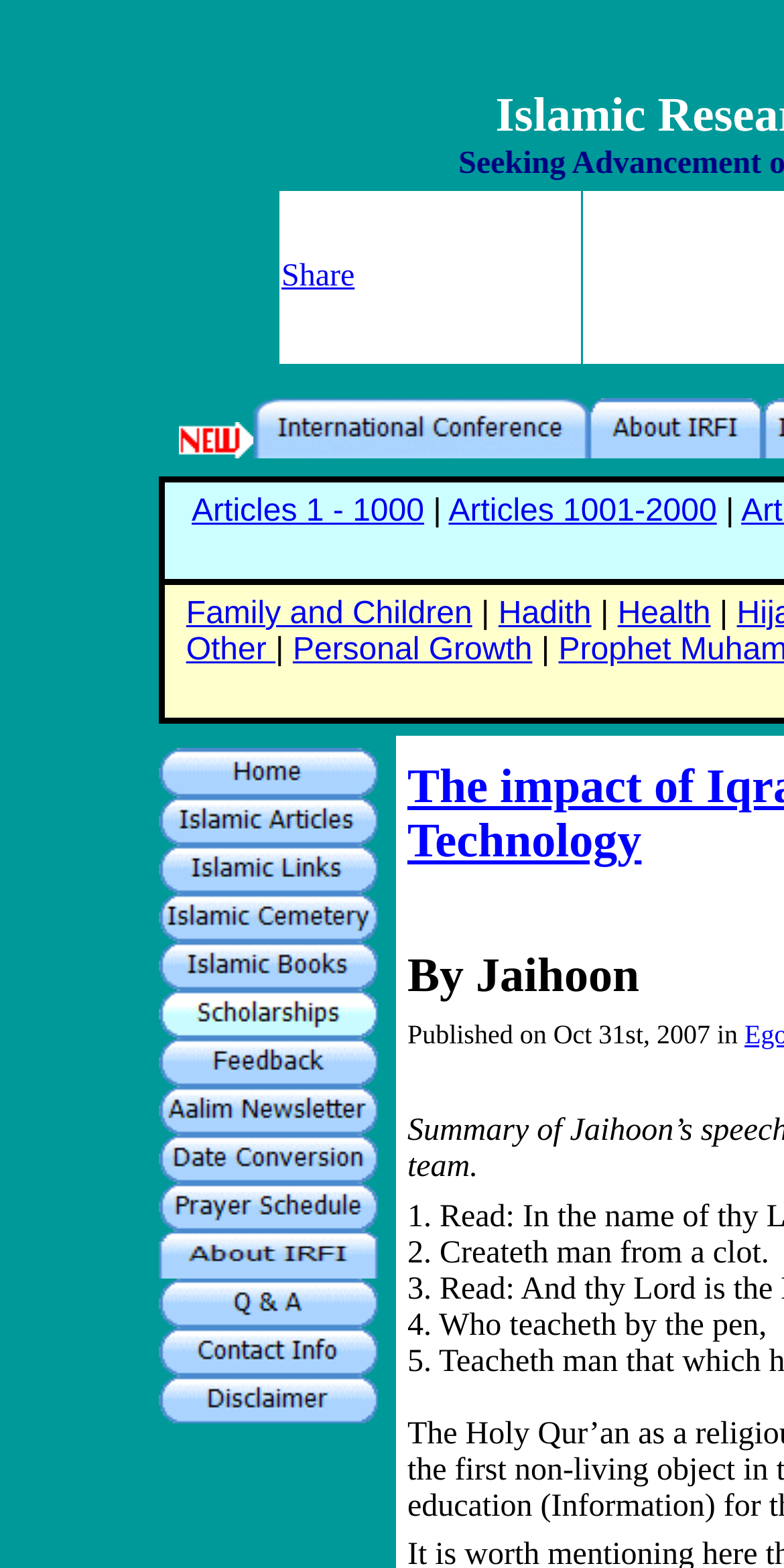Reply to the question below using a single word or brief phrase:
What is the title of the conference mentioned on the webpage?

International Conference